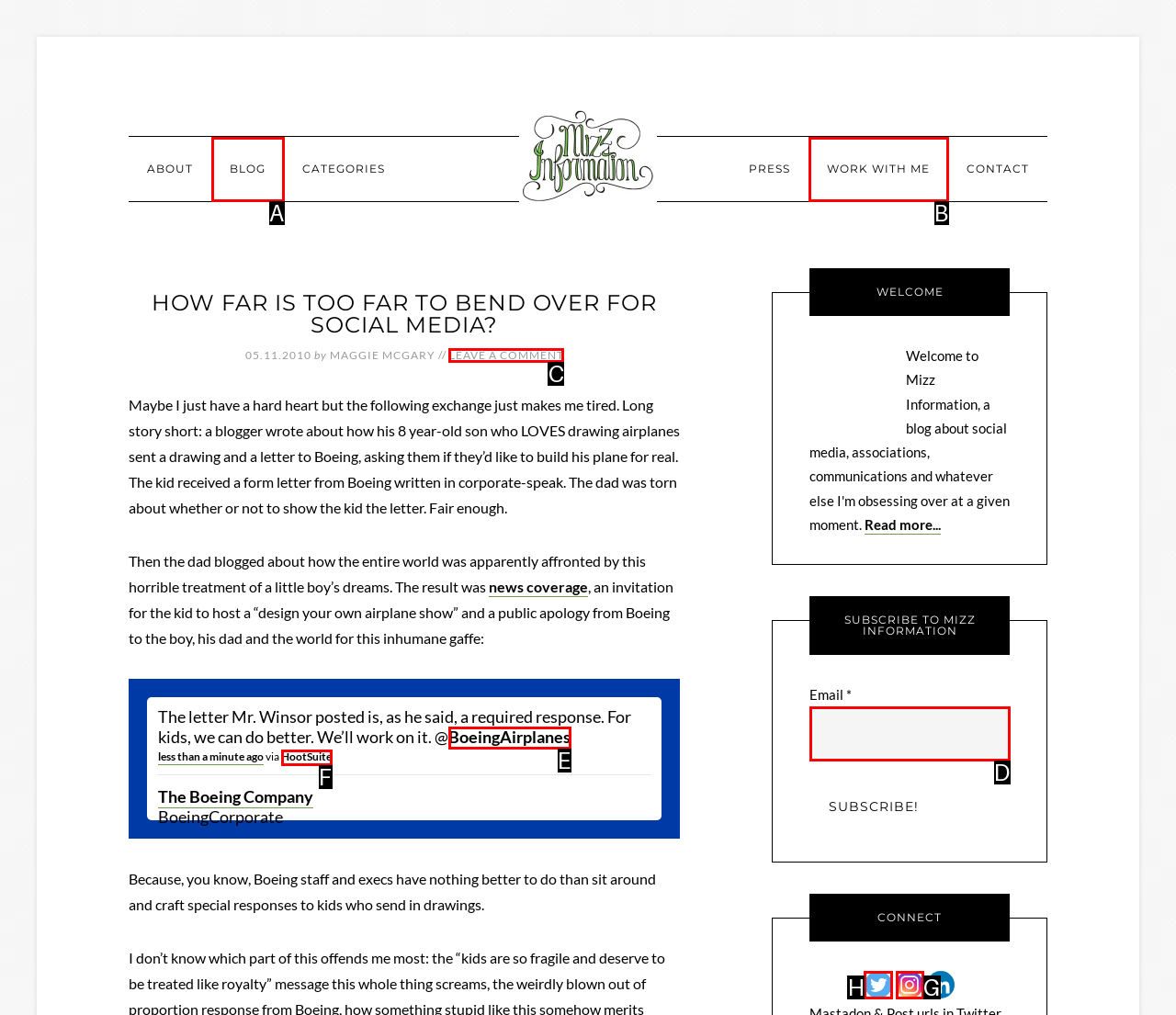Tell me which one HTML element I should click to complete the following task: Visit the Twitter page
Answer with the option's letter from the given choices directly.

H